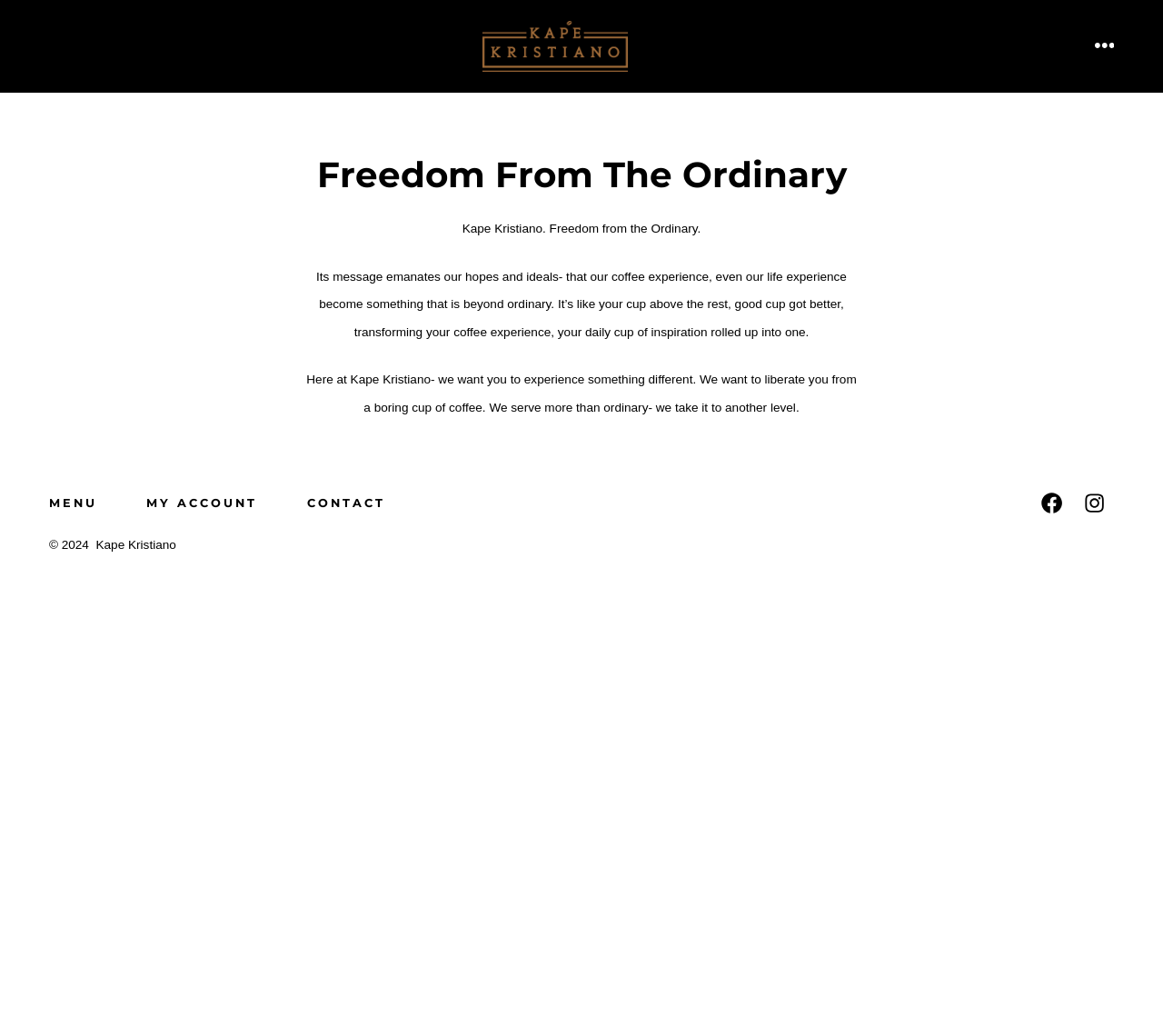Refer to the screenshot and answer the following question in detail:
How many social media links are present in the footer?

The footer section of the webpage contains two social media links, one to Facebook and one to Instagram, which can be identified by their respective link texts 'Open Facebook in a new tab' and 'Open Instagram in a new tab'.